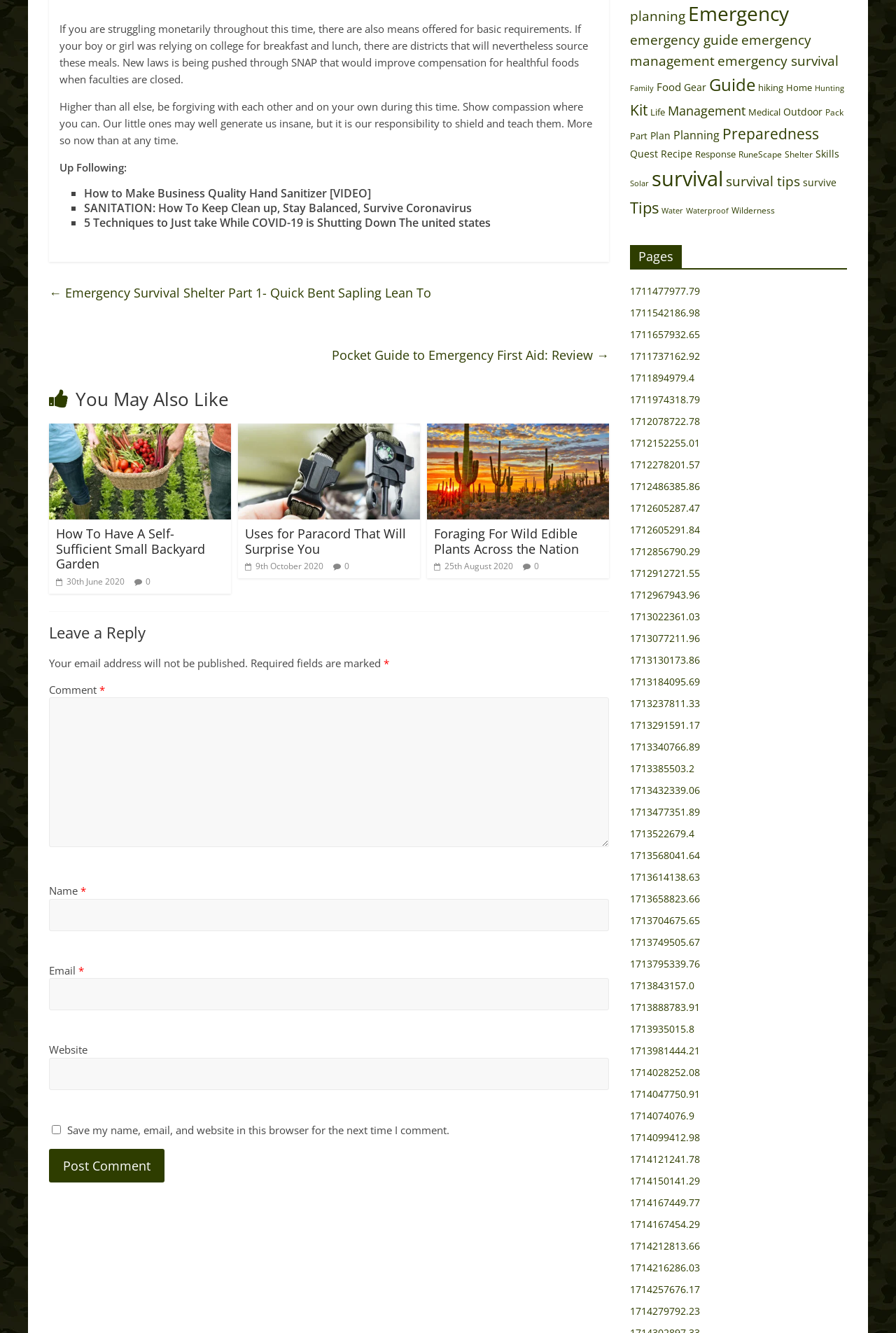Locate the bounding box coordinates of the element that should be clicked to fulfill the instruction: "Click on the 'Uses for Paracord That Will Surprise You' link".

[0.266, 0.319, 0.469, 0.33]